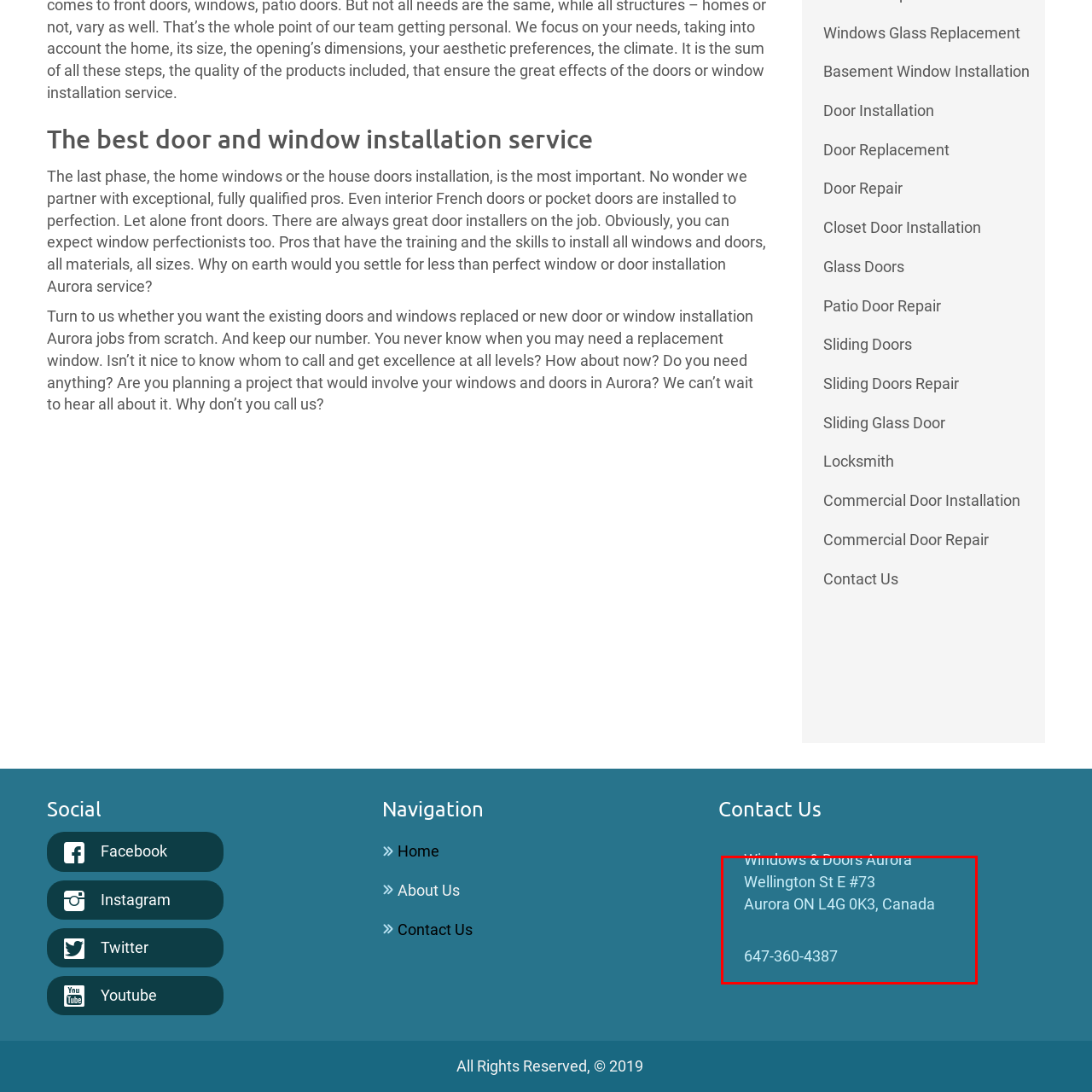Observe the image confined by the red frame and answer the question with a single word or phrase:
What is the background color of the image?

Teal